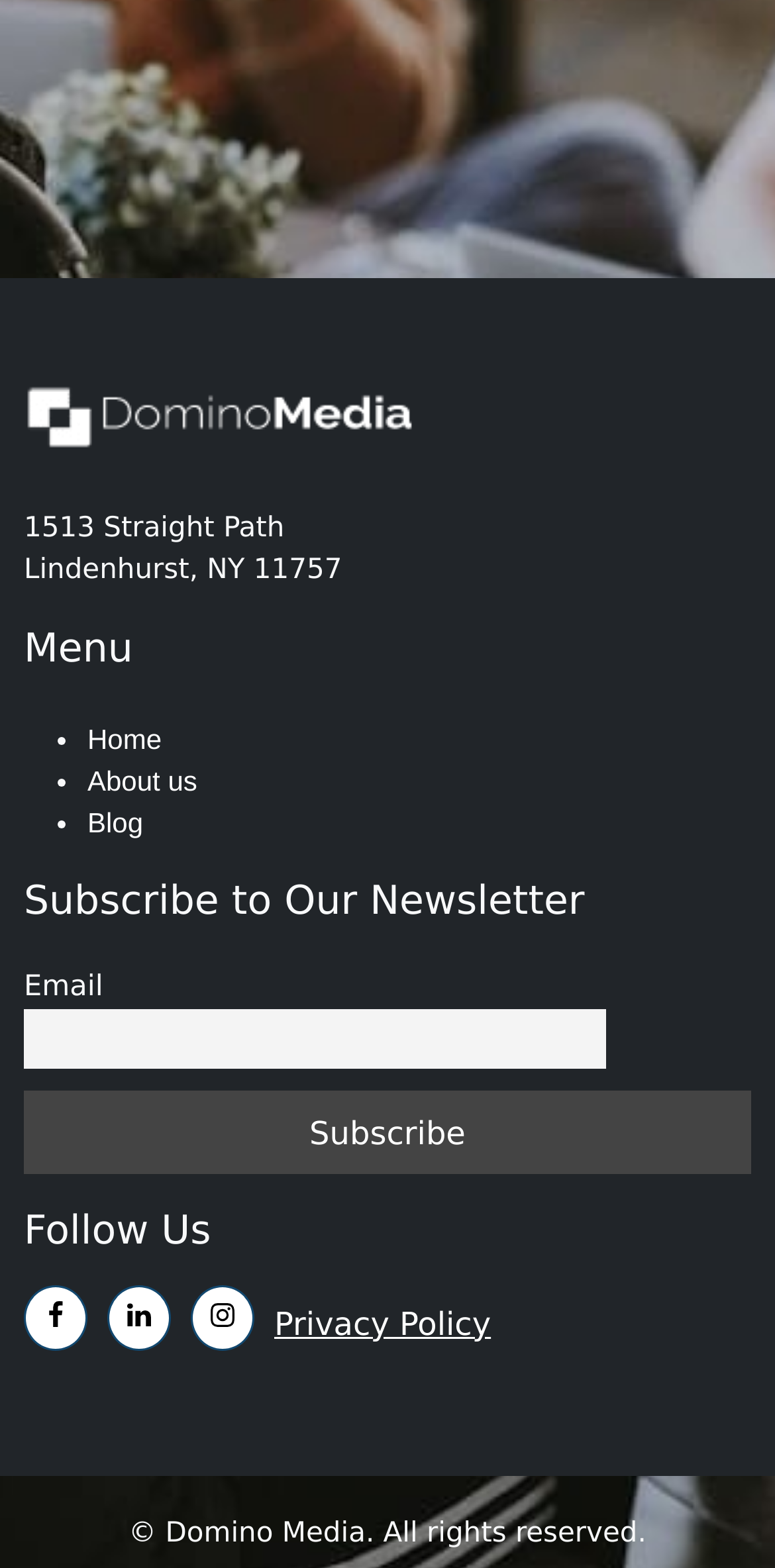Can you identify the bounding box coordinates of the clickable region needed to carry out this instruction: 'Follow on Facebook'? The coordinates should be four float numbers within the range of 0 to 1, stated as [left, top, right, bottom].

[0.054, 0.823, 0.09, 0.847]